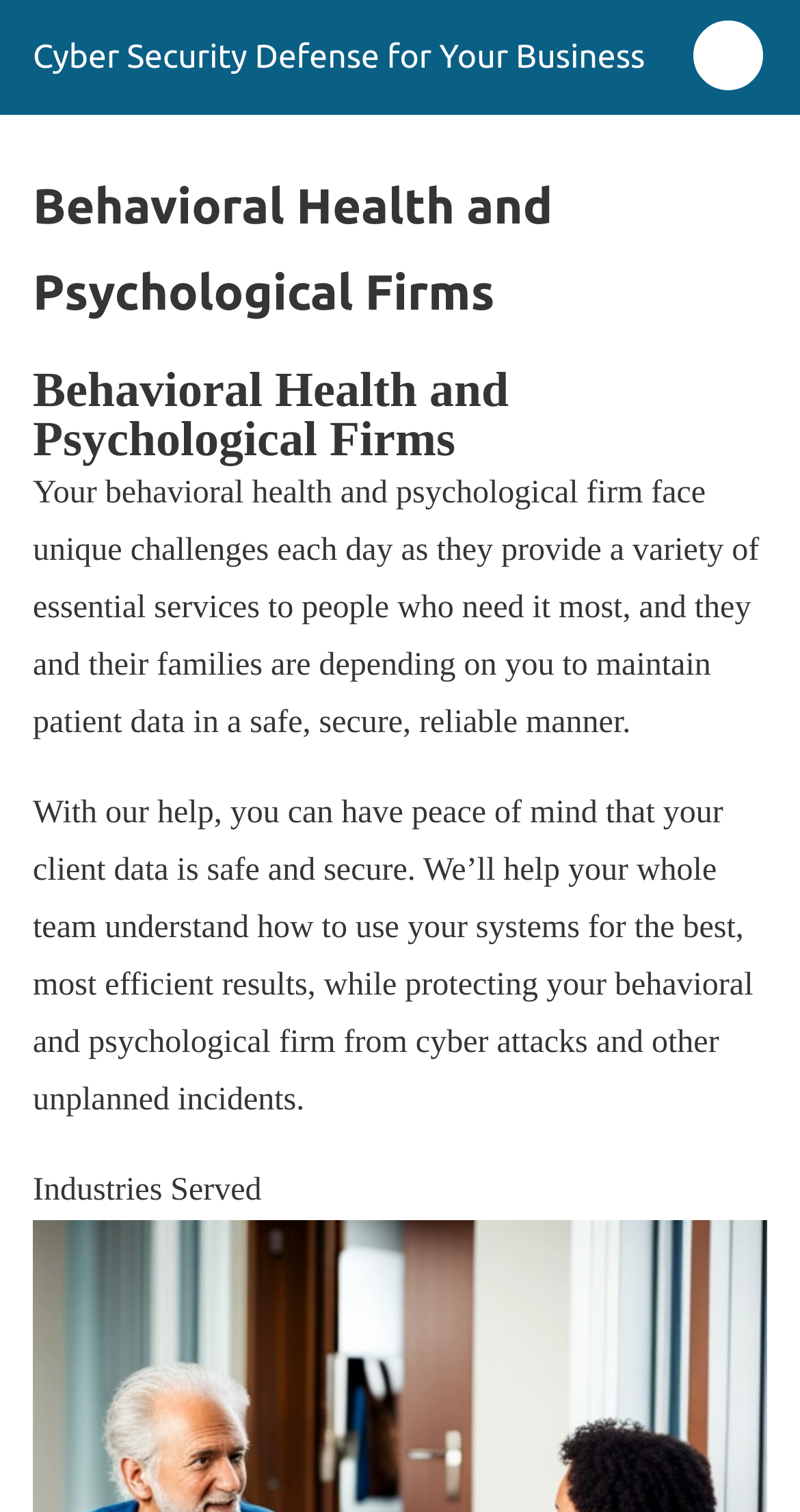What is the purpose of the service described?
Based on the image, provide your answer in one word or phrase.

Protect client data